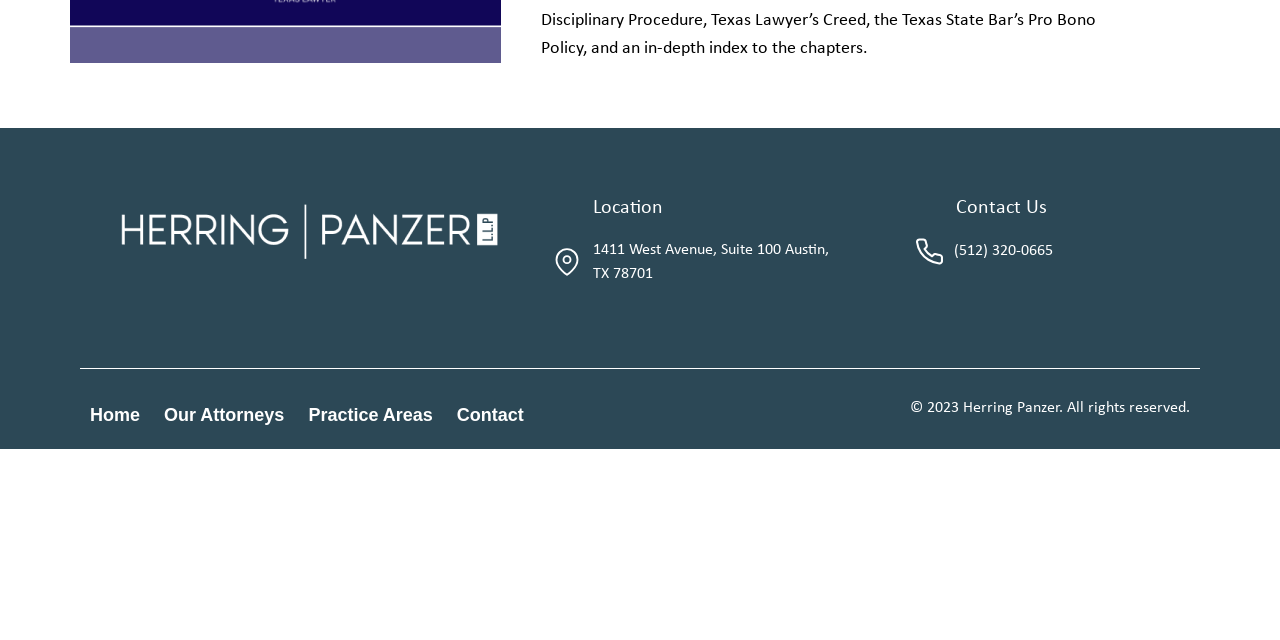Using the element description provided, determine the bounding box coordinates in the format (top-left x, top-left y, bottom-right x, bottom-right y). Ensure that all values are floating point numbers between 0 and 1. Element description: Contact

[0.357, 0.627, 0.409, 0.67]